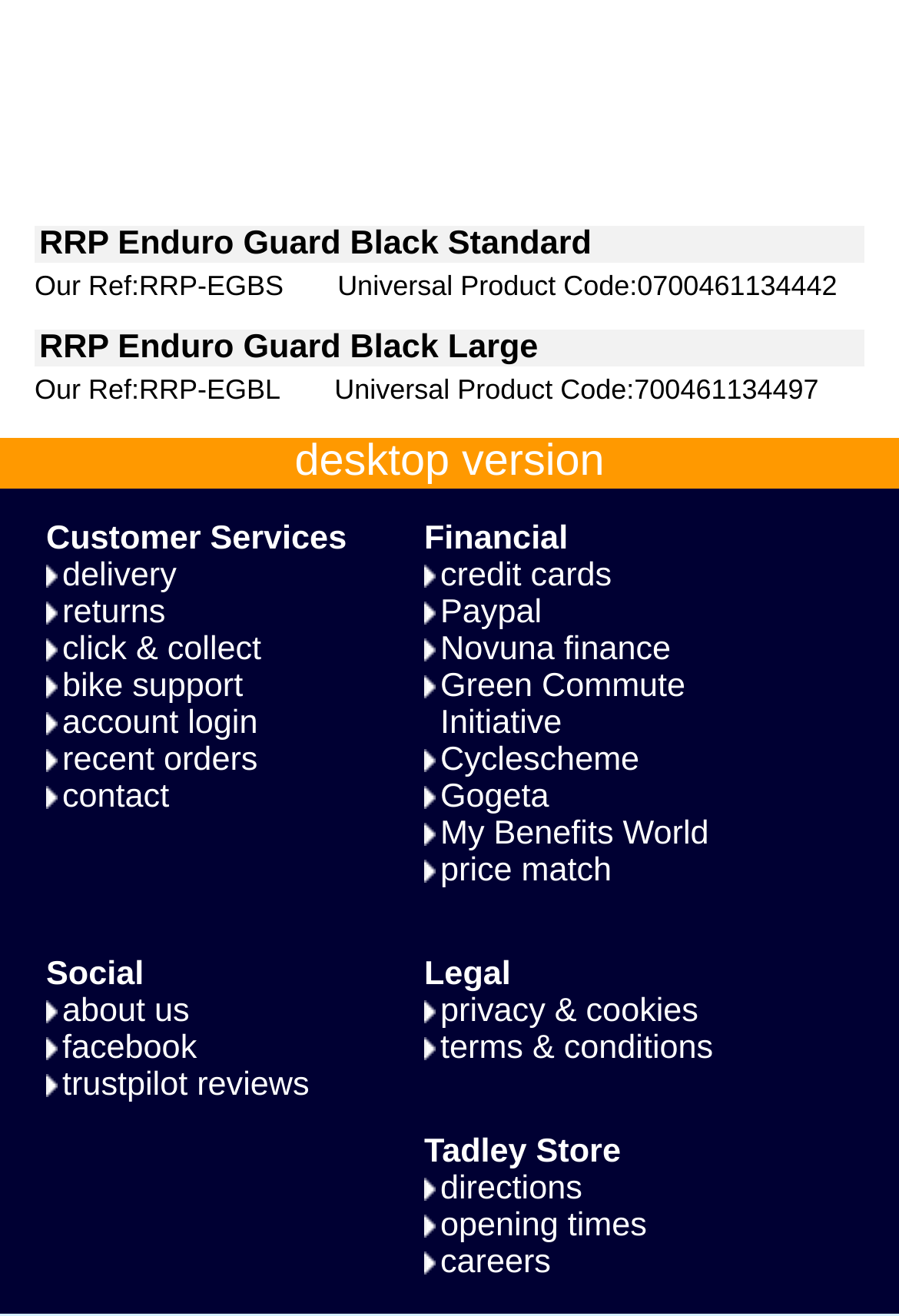Kindly respond to the following question with a single word or a brief phrase: 
How many sections are there in the webpage?

4